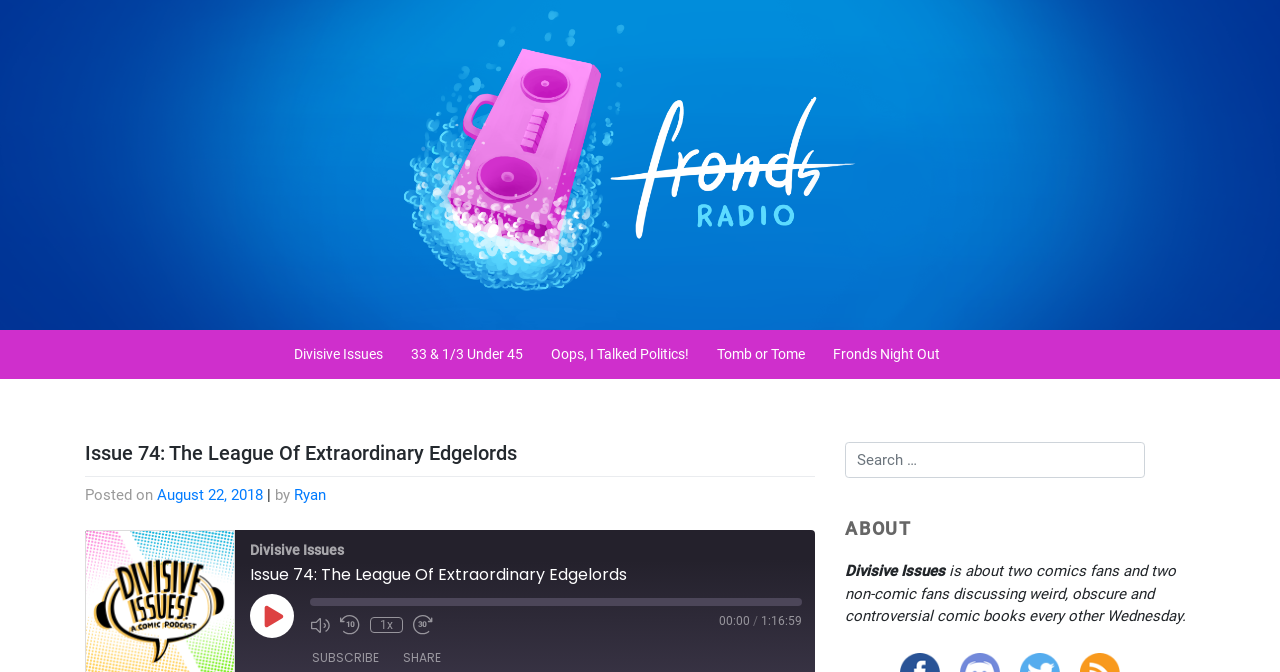Construct a comprehensive caption that outlines the webpage's structure and content.

This webpage appears to be a podcast episode page, specifically for "Issue 74: The League Of Extraordinary Edgelords" from the podcast "Fronds Radio". At the top, there are five links to other podcast episodes or categories, including "Divisive Issues", "33 & 1/3 Under 45", "Oops, I Talked Politics!", "Tomb or Tome", and "Fronds Night Out".

Below these links, there is a header section with the episode title "Issue 74: The League Of Extraordinary Edgelords" and a posting date of "August 22, 2018" by "Ryan". 

To the right of the header section, there is a large section dedicated to the podcast episode, featuring a "Play Episode" button, a progress bar for seeking, and several buttons for controlling the playback, including "Mute/Unmute Episode", "Rewind 10 Seconds", "1x", and "Fast Forward 30 seconds". There is also a time display showing the current playback time and the total episode duration.

Further down the page, there is a search bar and a section labeled "ABOUT", which provides a brief description of the podcast "Divisive Issues", stating that it is about discussing weird, obscure, and controversial comic books every other Wednesday.

There are no images on the page. The overall layout is organized, with clear headings and concise text.